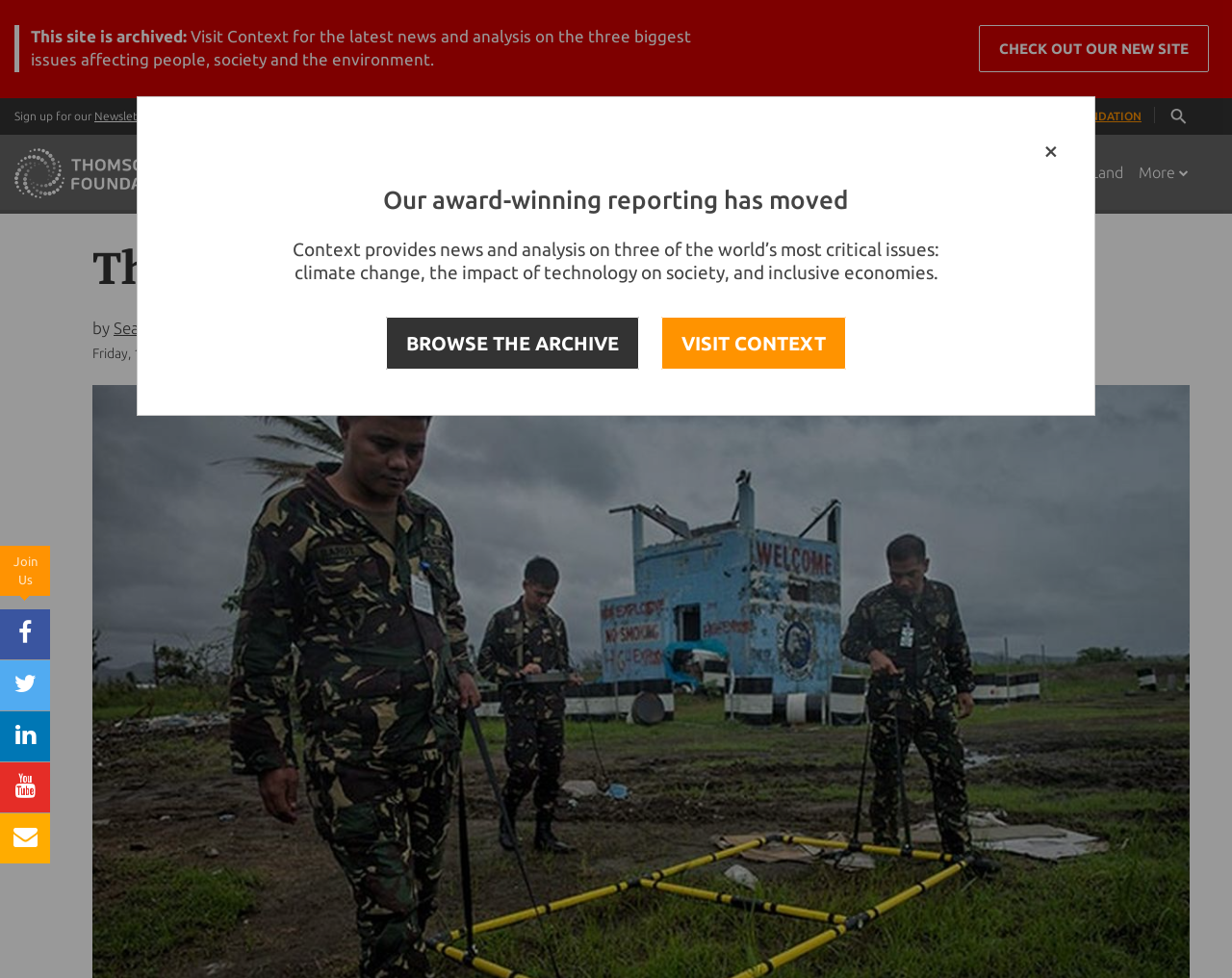Give a complete and precise description of the webpage's appearance.

This webpage appears to be a news article or blog post from the Thomson Reuters Foundation. At the top, there is a heading that reads "The emergency response you haven't heard of" and a small "×" icon to the right. Below this, there is a brief description of the foundation's award-winning reporting, followed by a sentence explaining the three critical issues they focus on: climate change, technology's impact on society, and inclusive economies.

To the right of this text, there are two links: "BROWSE THE ARCHIVE" and "VISIT CONTEXT". Below these links, there is a notice stating that the site is archived, with a link to visit the latest news and analysis on the three biggest issues affecting people, society, and the environment.

On the top-right corner, there is a link to "CHECK OUT OUR NEW SITE" and a search bar with a magnifying glass icon. Below this, there are several links to different topics, including "ABOUT THOMSON REUTERS FOUNDATION", "Home", "Coronavirus", "Women", "LGBT+", "Climate", "Economies", "Technology", "Slavery", "Cities", and "Land". There is also a "More" link at the end of this list.

On the left side of the page, there is a section with a heading that reads "The emergency response you haven't heard of" again, followed by the author's name, "Sean Sutton", and a link to his Twitter handle. Below this, there is a date and time stamp, "Friday, 14 February 2014 11:18 GMT".

At the bottom of the page, there are several social media links, including Facebook, Twitter, LinkedIn, and YouTube. There is also a "Join Us" section with a brief description and a link to sign up for their newsletter.